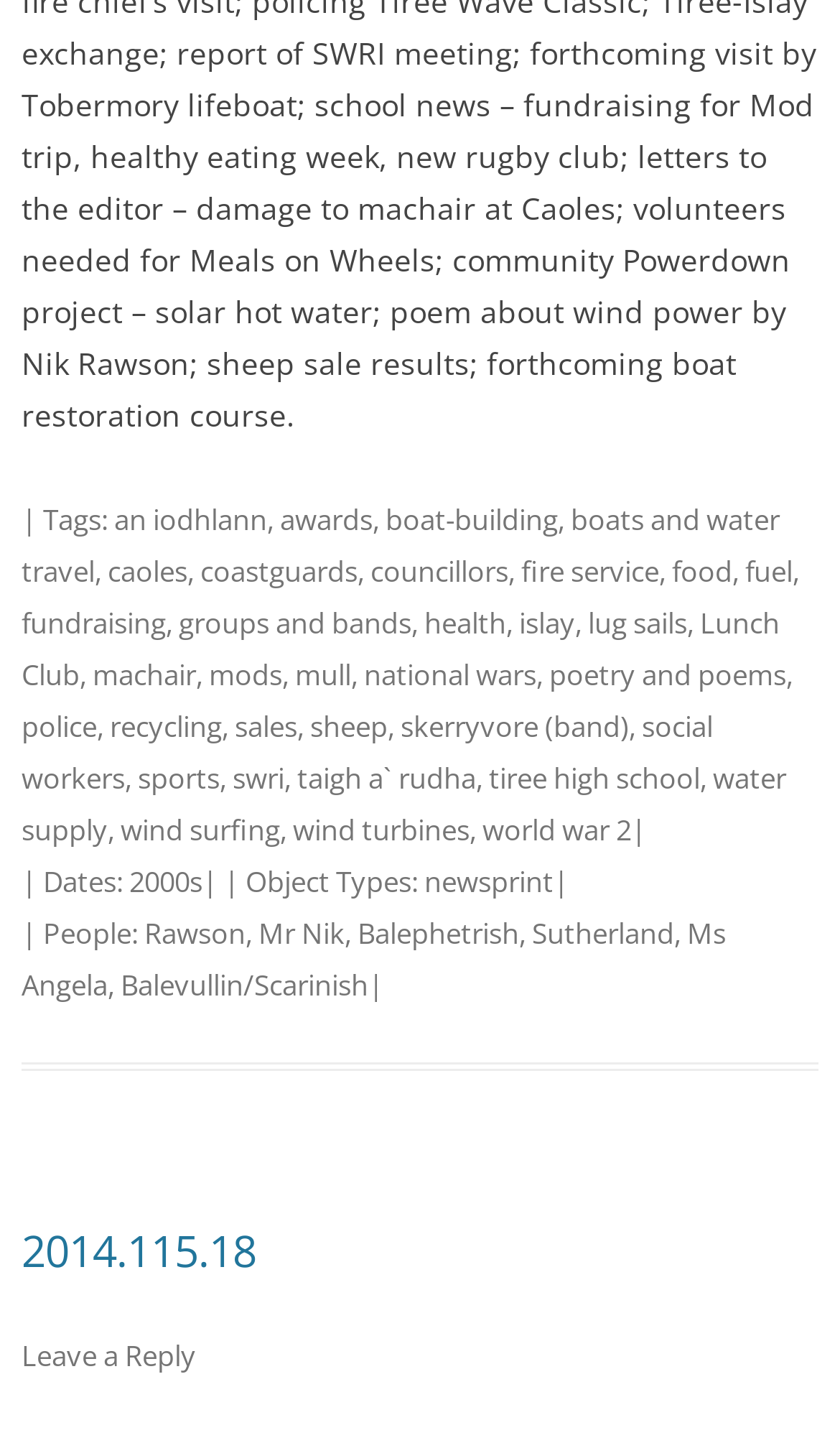Determine the bounding box coordinates of the clickable element to complete this instruction: "View October 2023". Provide the coordinates in the format of four float numbers between 0 and 1, [left, top, right, bottom].

None